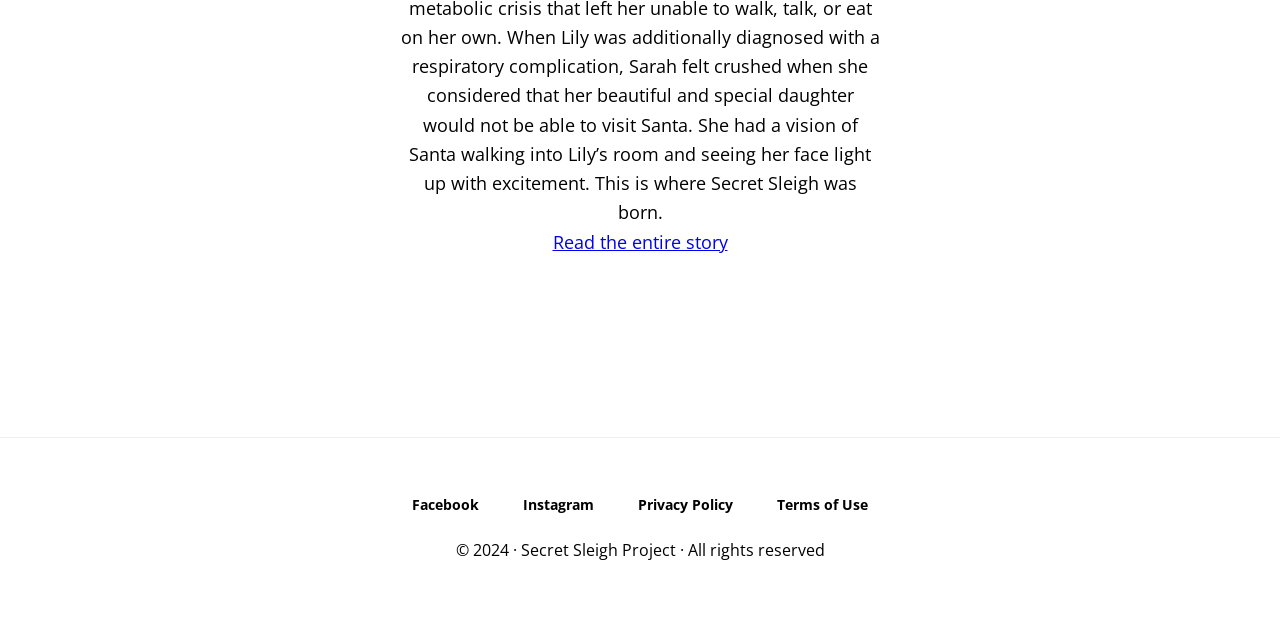What is the copyright year of the webpage content?
Provide an in-depth answer to the question, covering all aspects.

The StaticText element at the bottom of the webpage contains the copyright information, which includes the year 2024. This suggests that the content on the webpage is copyrighted until 2024.